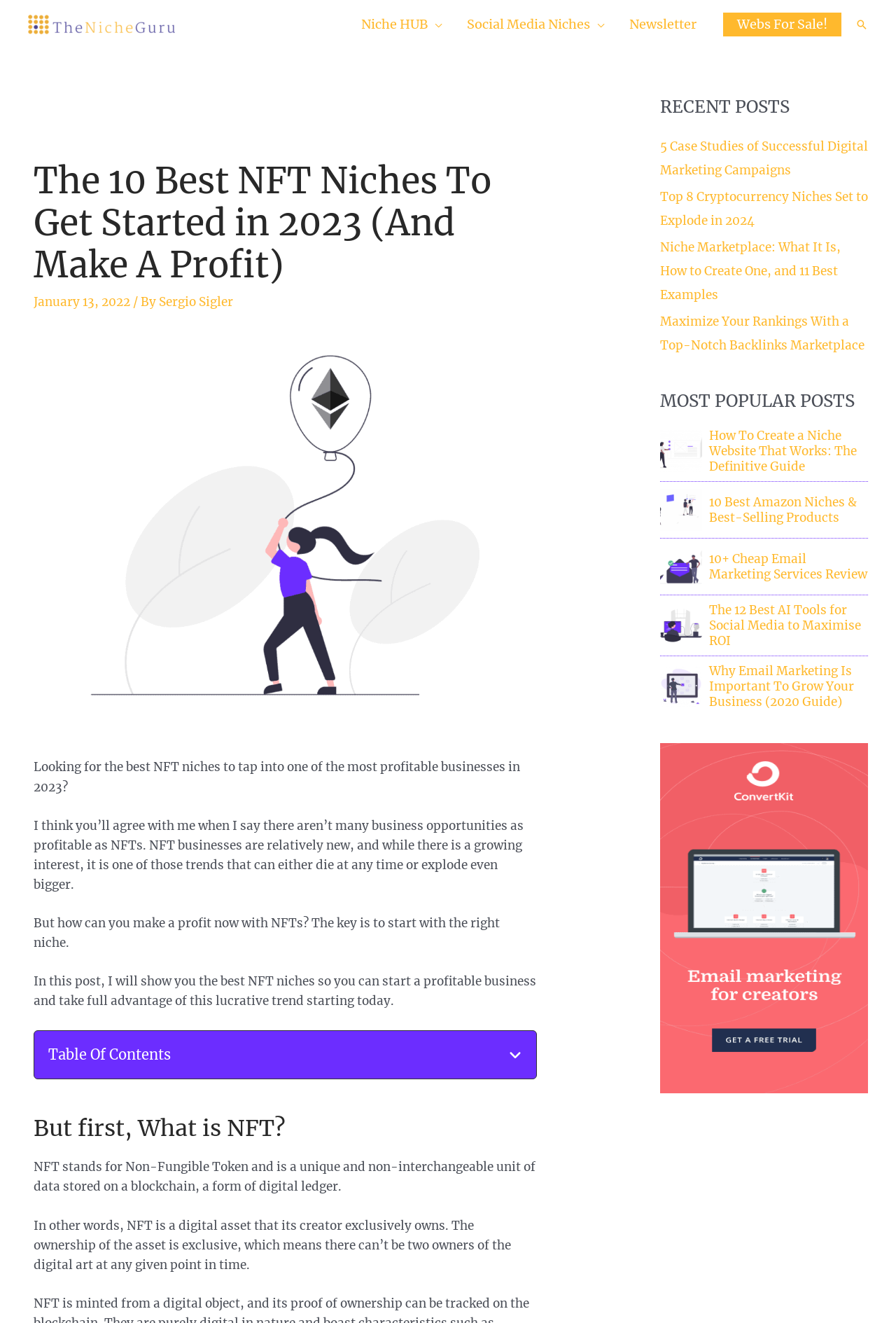Determine the bounding box coordinates of the element that should be clicked to execute the following command: "Read the recent post about 5 Case Studies of Successful Digital Marketing Campaigns".

[0.737, 0.105, 0.969, 0.134]